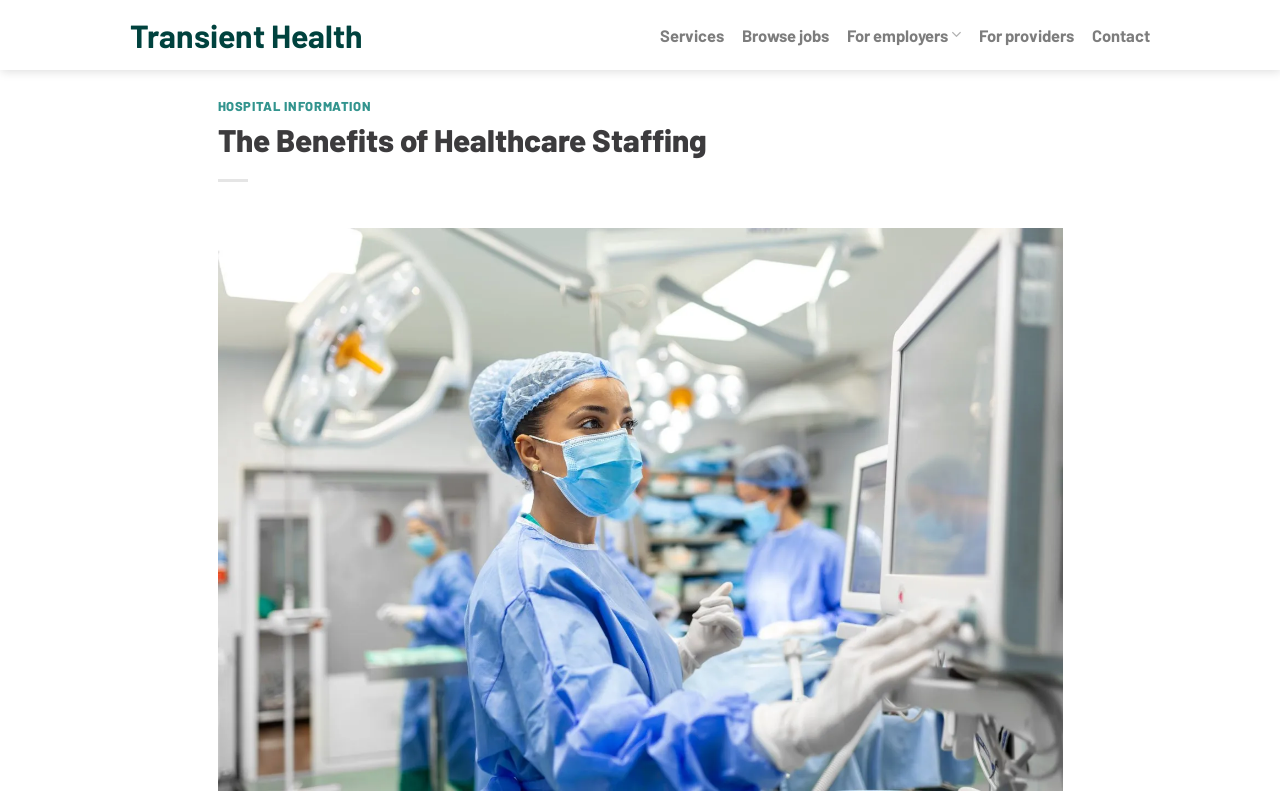Provide the bounding box coordinates of the UI element that matches the description: "About Us: tastefulliving.net".

None